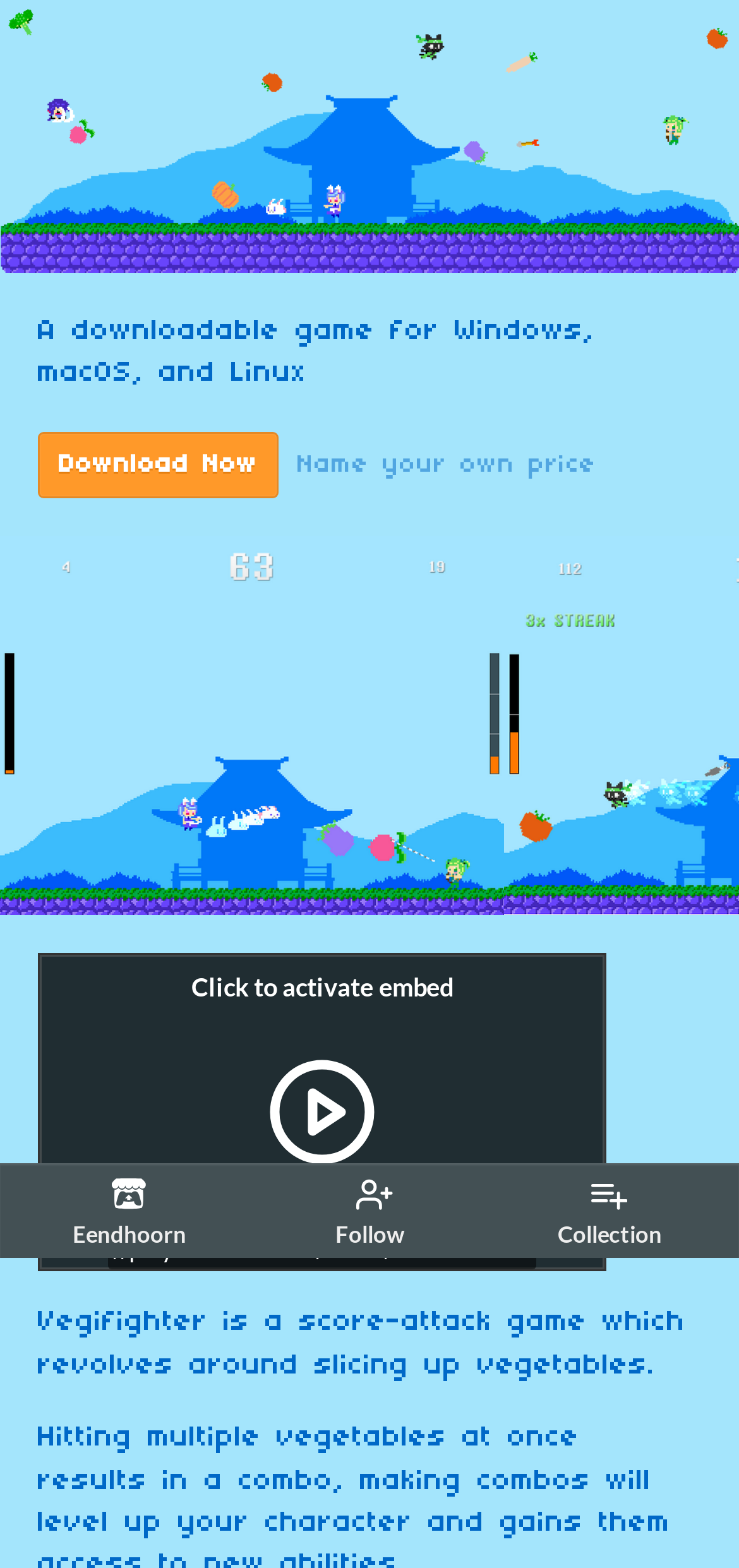Kindly respond to the following question with a single word or a brief phrase: 
What is the gameplay style of Vegifighter?

Score-attack